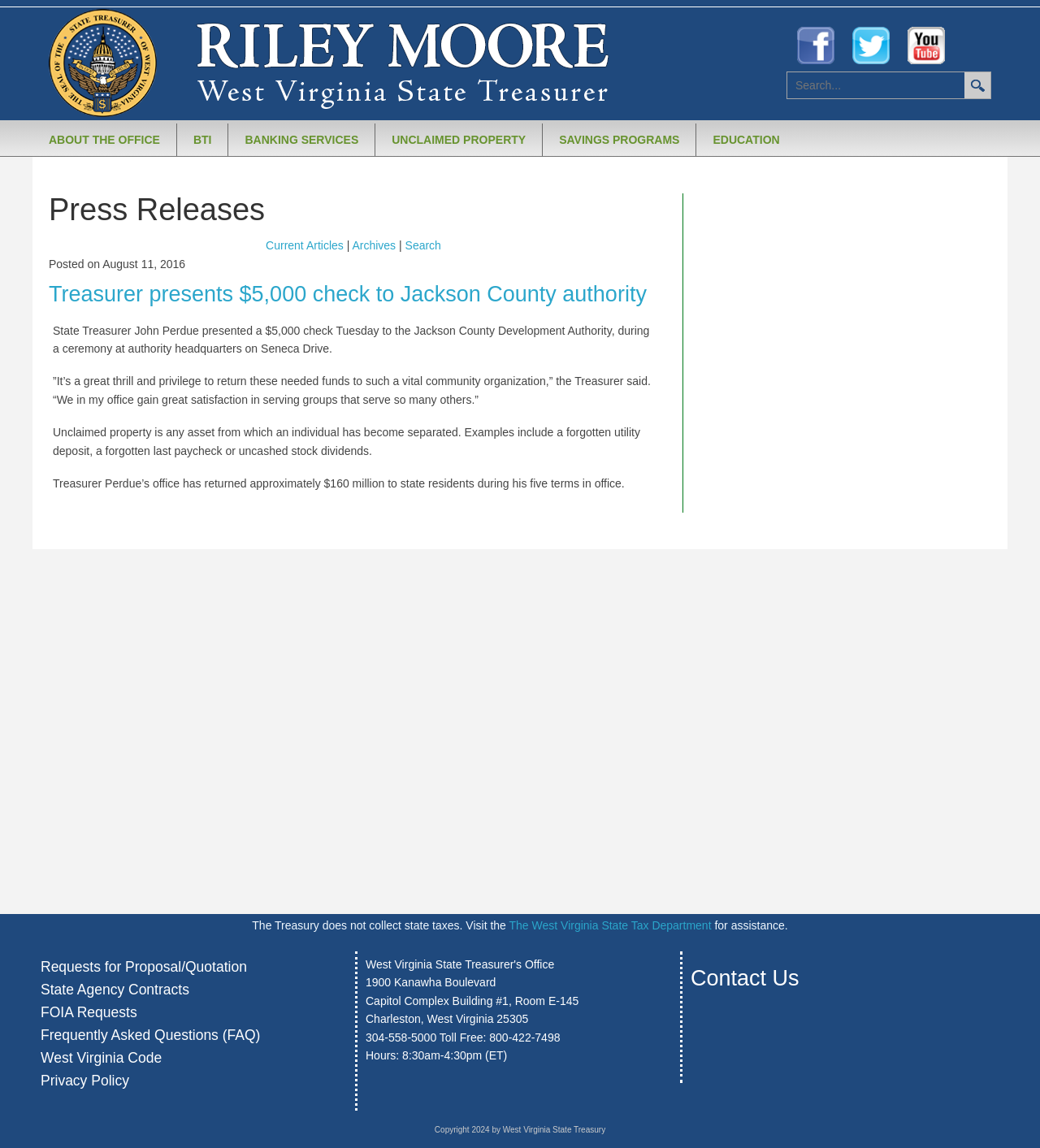Calculate the bounding box coordinates for the UI element based on the following description: "Contact Us". Ensure the coordinates are four float numbers between 0 and 1, i.e., [left, top, right, bottom].

[0.664, 0.841, 0.768, 0.863]